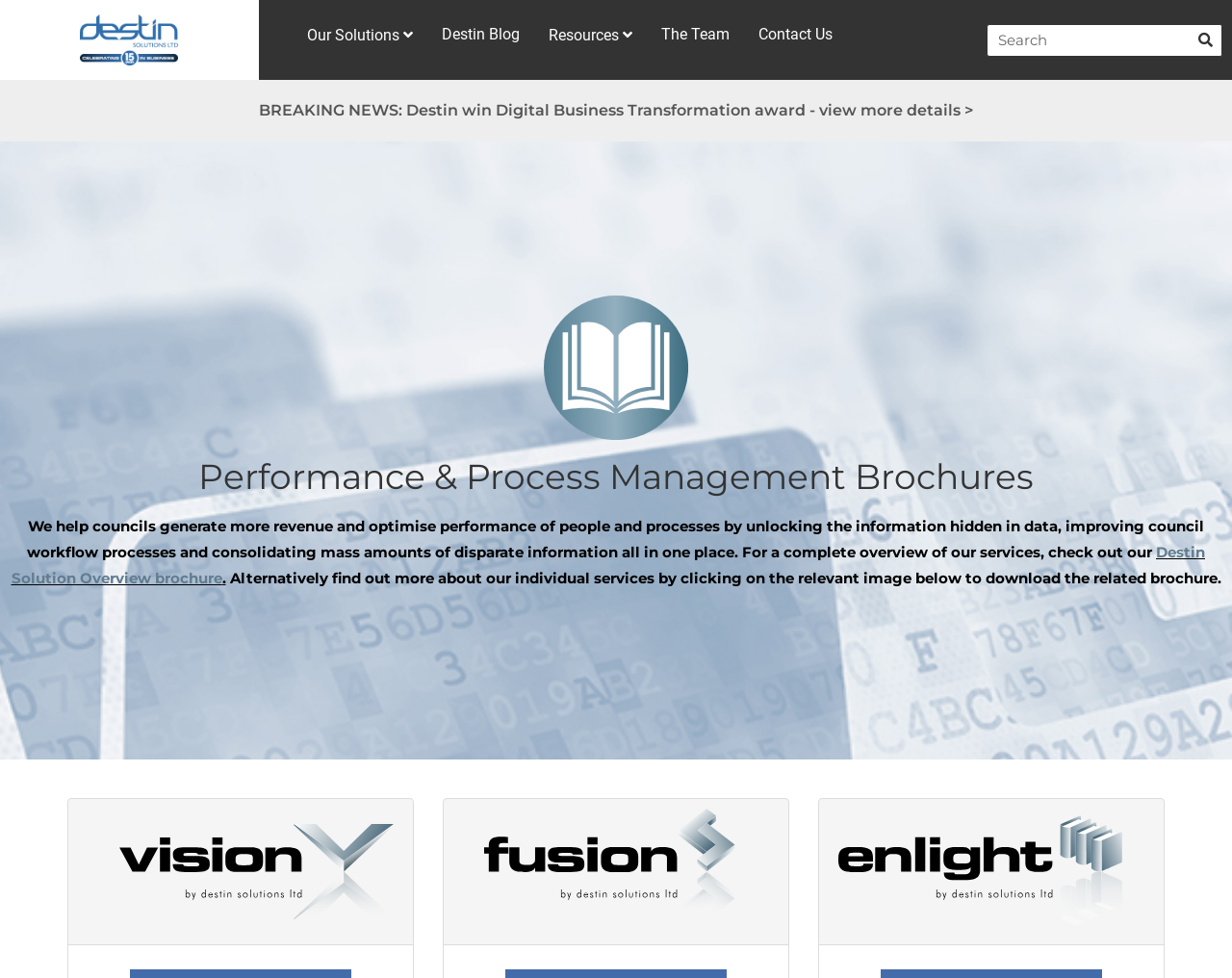Locate the bounding box coordinates of the element to click to perform the following action: 'Contact Us'. The coordinates should be given as four float values between 0 and 1, in the form of [left, top, right, bottom].

[0.608, 0.018, 0.684, 0.053]